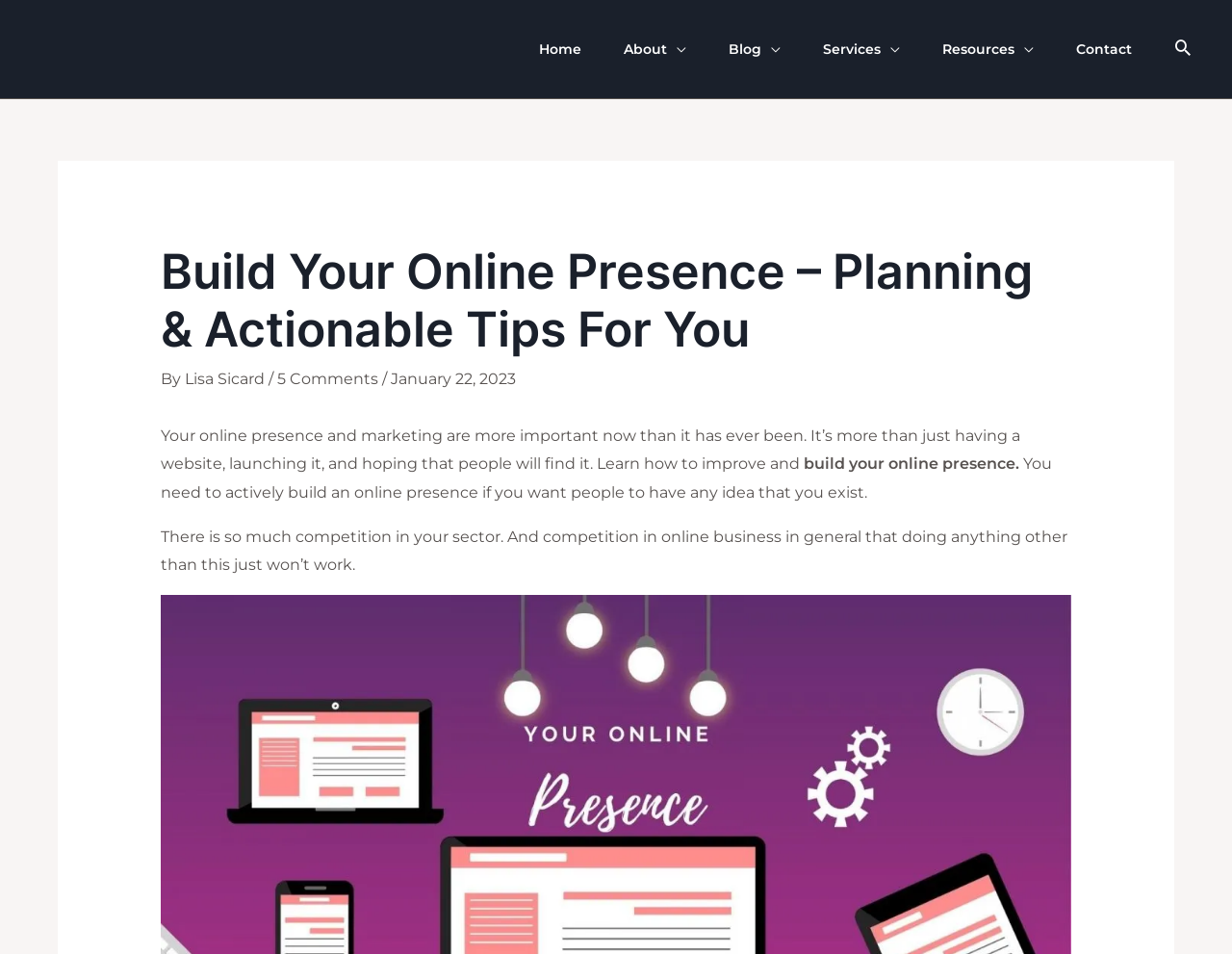Bounding box coordinates are specified in the format (top-left x, top-left y, bottom-right x, bottom-right y). All values are floating point numbers bounded between 0 and 1. Please provide the bounding box coordinate of the region this sentence describes: Services

[0.651, 0.016, 0.748, 0.087]